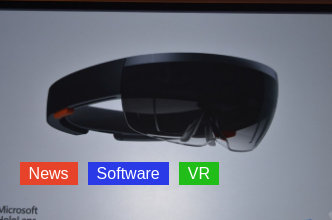How many tags are displayed below the image?
Look at the image and respond with a one-word or short-phrase answer.

three